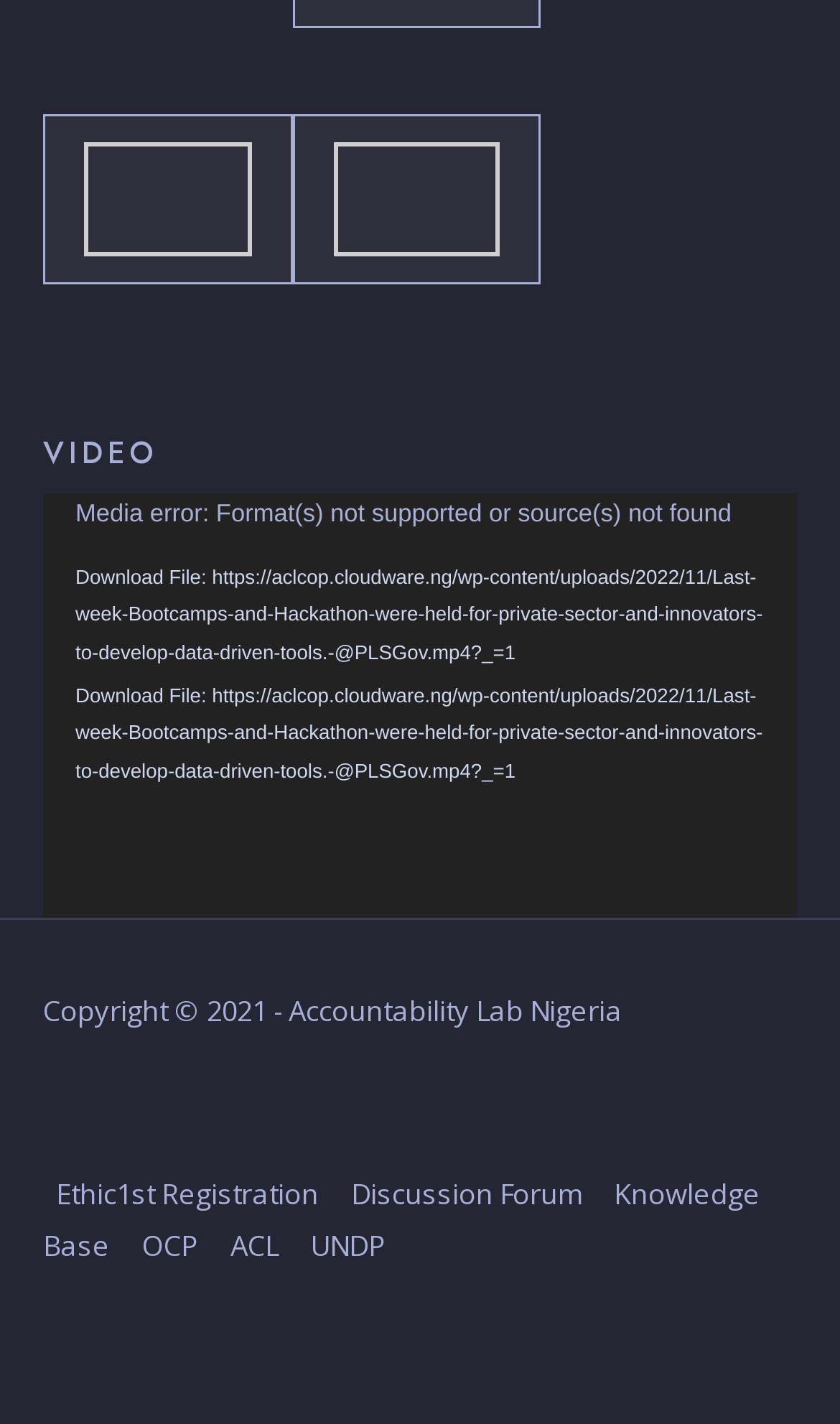Kindly provide the bounding box coordinates of the section you need to click on to fulfill the given instruction: "Visit the 'Discussion Forum'".

[0.403, 0.816, 0.708, 0.859]